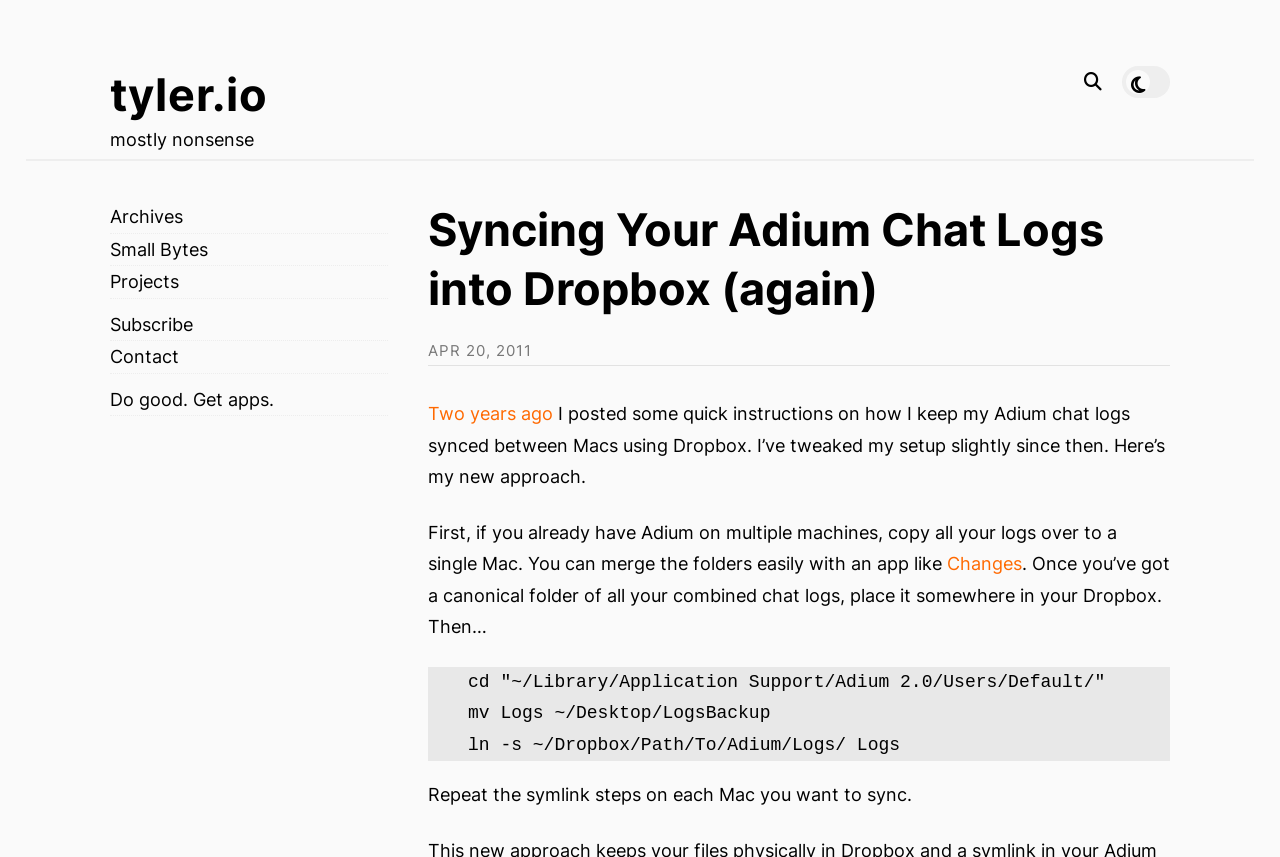Could you indicate the bounding box coordinates of the region to click in order to complete this instruction: "go to projects page".

[0.086, 0.317, 0.14, 0.341]